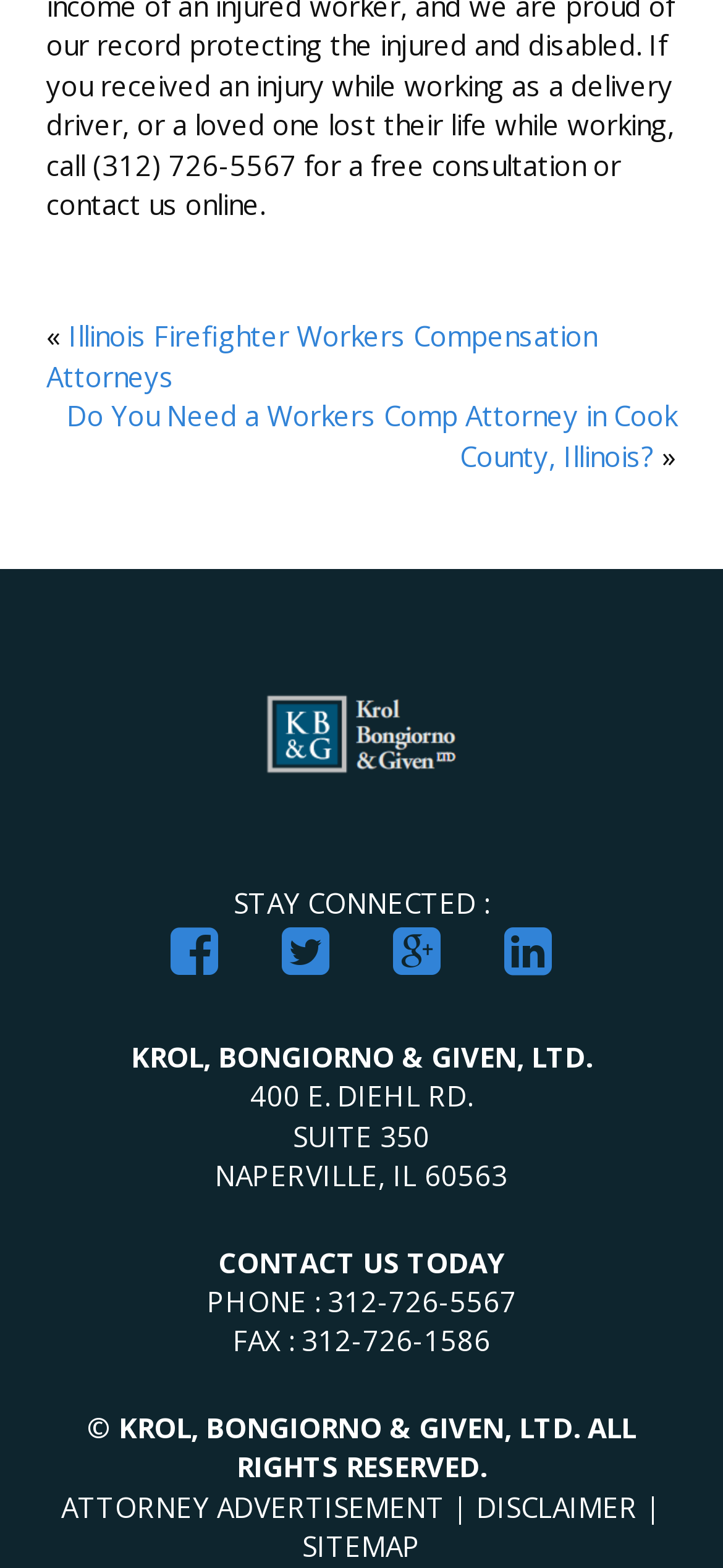What is the phone number of the law firm?
Look at the image and answer with only one word or phrase.

312-726-5567